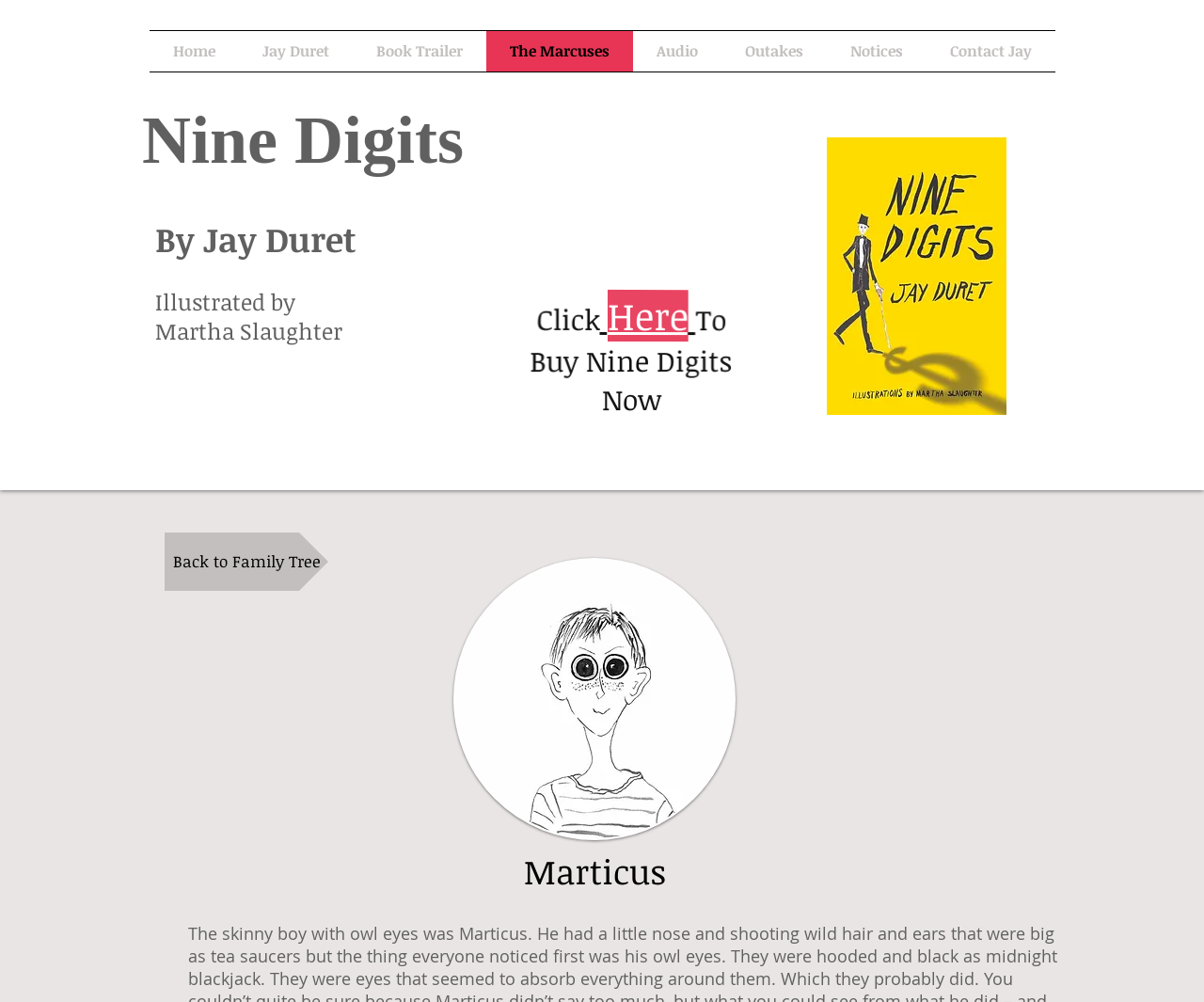Please specify the coordinates of the bounding box for the element that should be clicked to carry out this instruction: "Click on the 'Facebook' icon". The coordinates must be four float numbers between 0 and 1, formatted as [left, top, right, bottom].

None